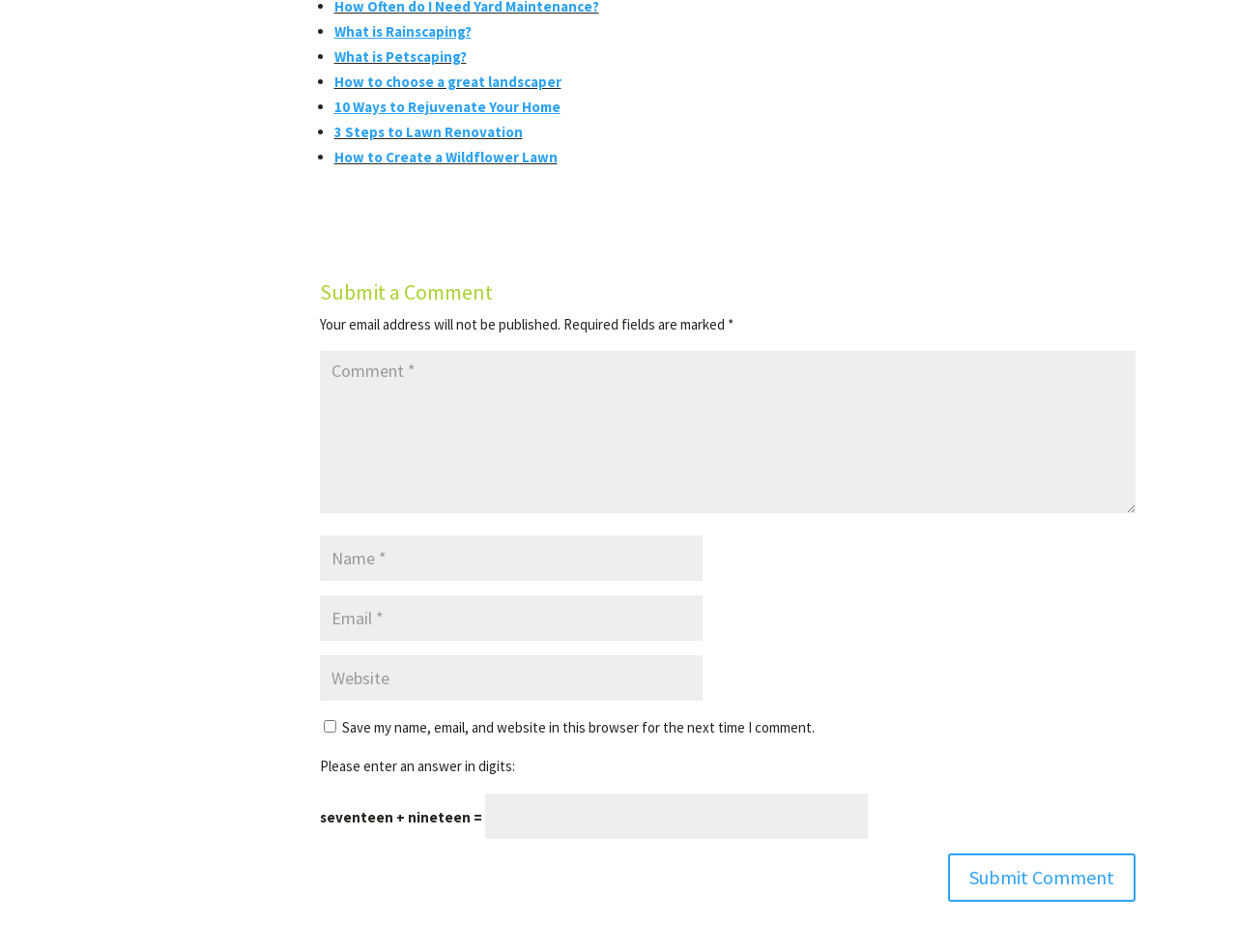Determine the bounding box of the UI element mentioned here: "input value="Email *" aria-describedby="email-notes" name="email"". The coordinates must be in the format [left, top, right, bottom] with values ranging from 0 to 1.

[0.258, 0.625, 0.568, 0.673]